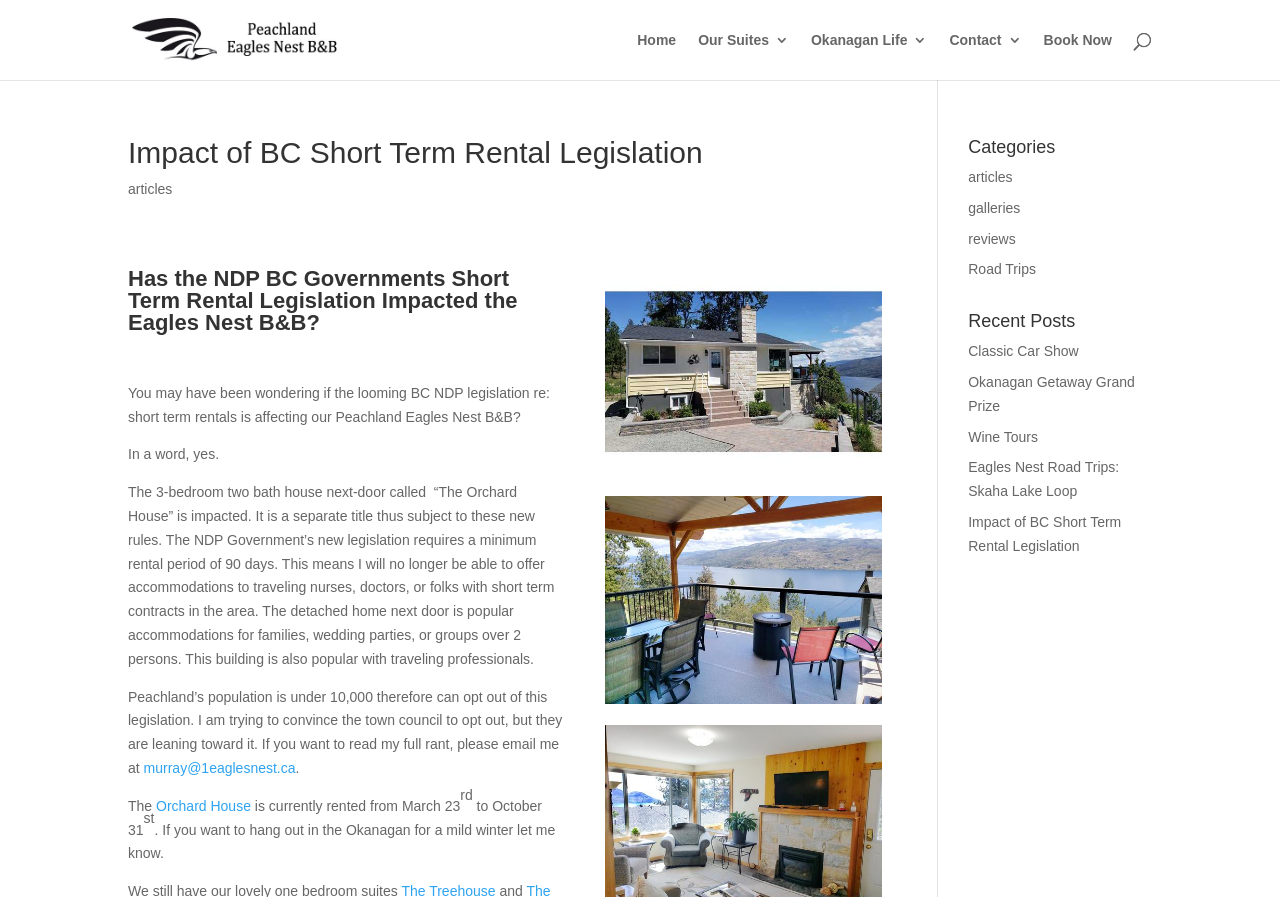Specify the bounding box coordinates of the region I need to click to perform the following instruction: "Search for something". The coordinates must be four float numbers in the range of 0 to 1, i.e., [left, top, right, bottom].

[0.1, 0.0, 0.9, 0.001]